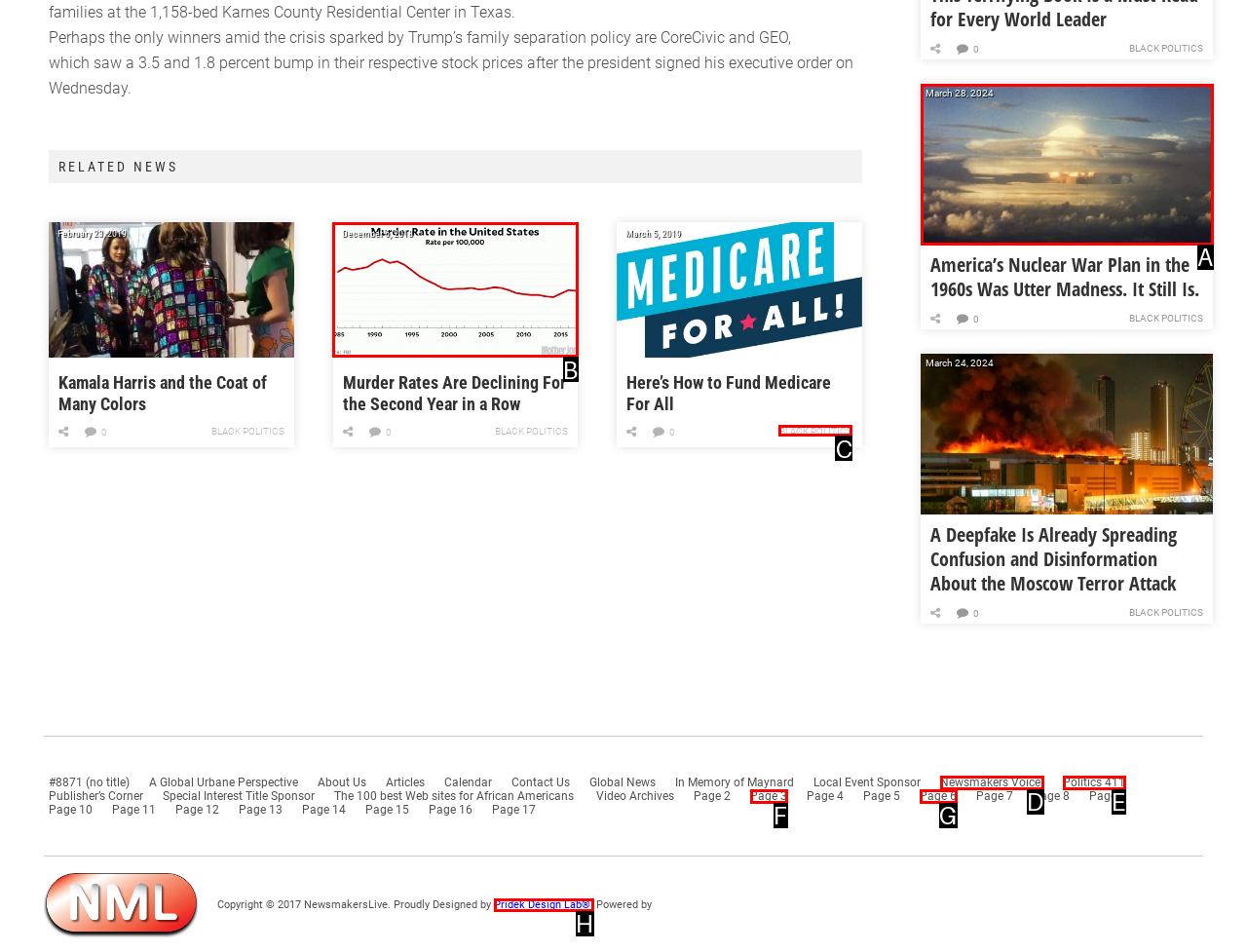Choose the letter that best represents the description: Pridek Design Lab®. Answer with the letter of the selected choice directly.

H